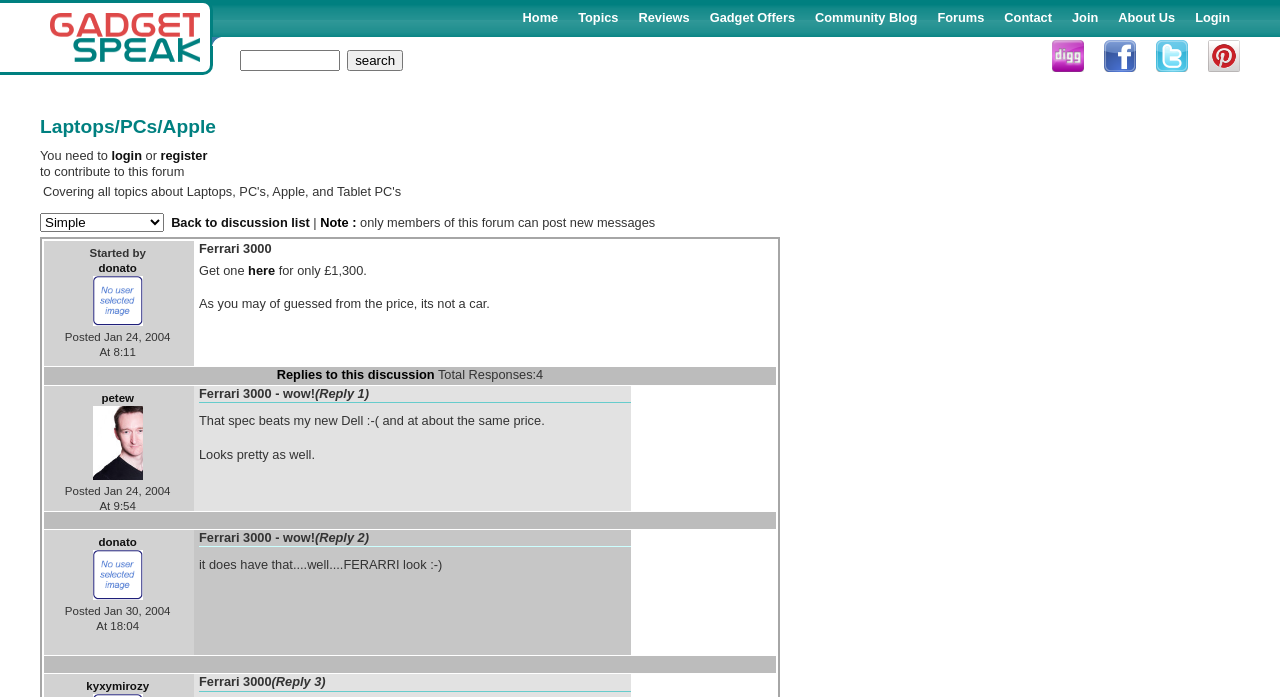Locate the bounding box coordinates of the segment that needs to be clicked to meet this instruction: "view the topic 'Ferrari 3000'".

[0.155, 0.346, 0.212, 0.368]